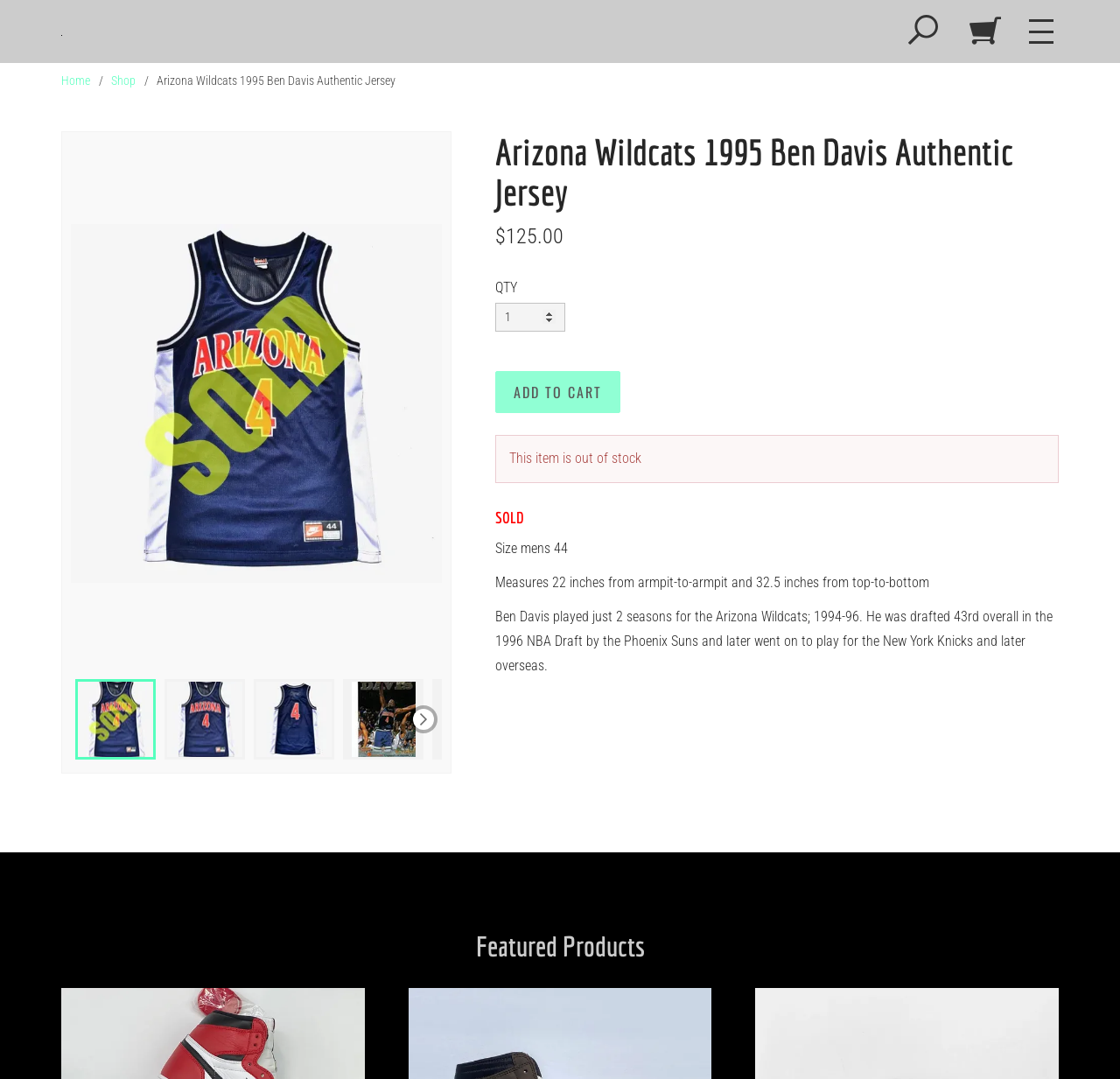Using the details from the image, please elaborate on the following question: Who played for the Arizona Wildcats?

The information about who played for the Arizona Wildcats can be found in the static text element with the bounding box coordinates [0.442, 0.564, 0.94, 0.624]. It mentions that Ben Davis played for the Arizona Wildcats.